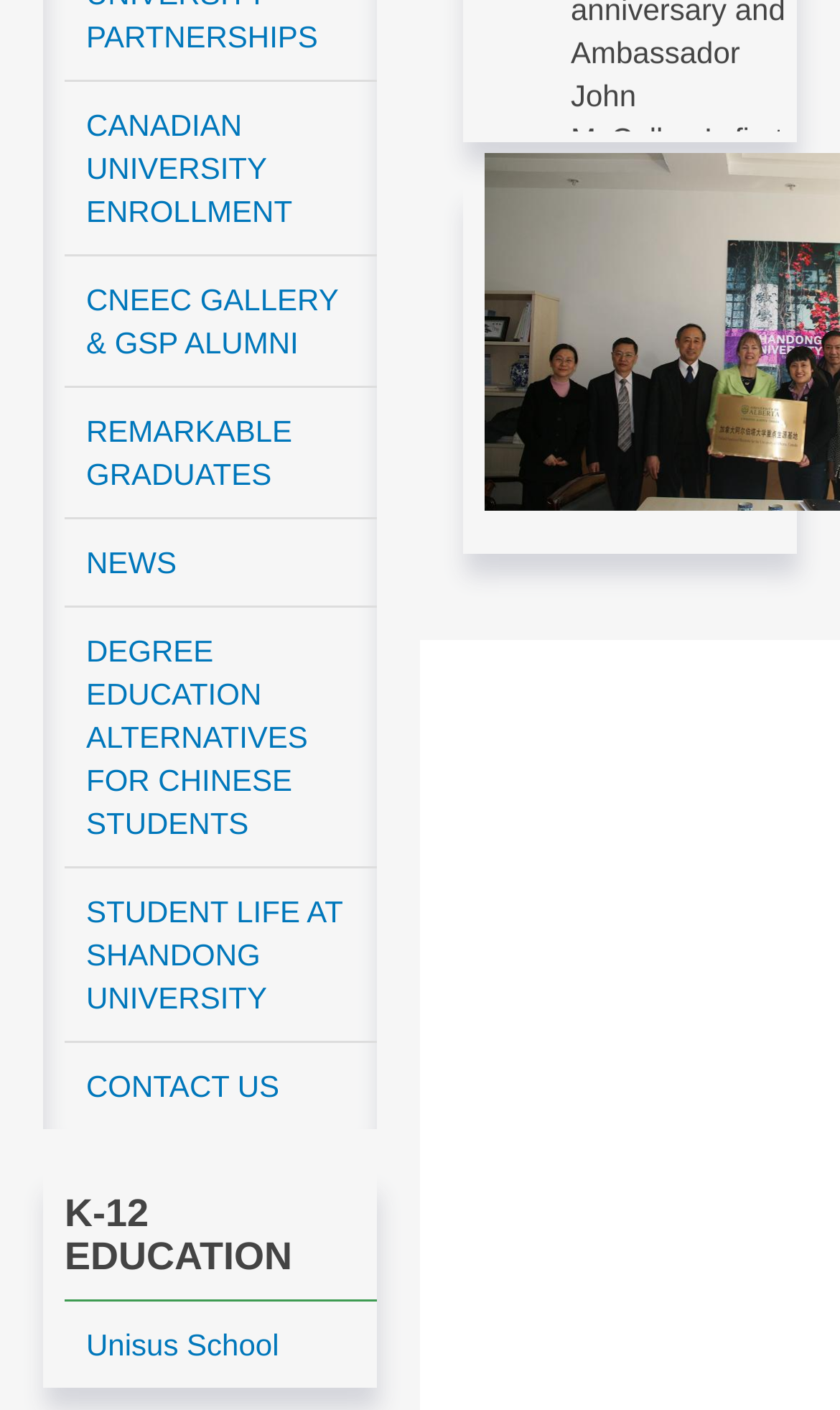Find the bounding box coordinates of the element to click in order to complete this instruction: "Learn more about Unisus School". The bounding box coordinates must be four float numbers between 0 and 1, denoted as [left, top, right, bottom].

[0.077, 0.924, 0.449, 0.985]